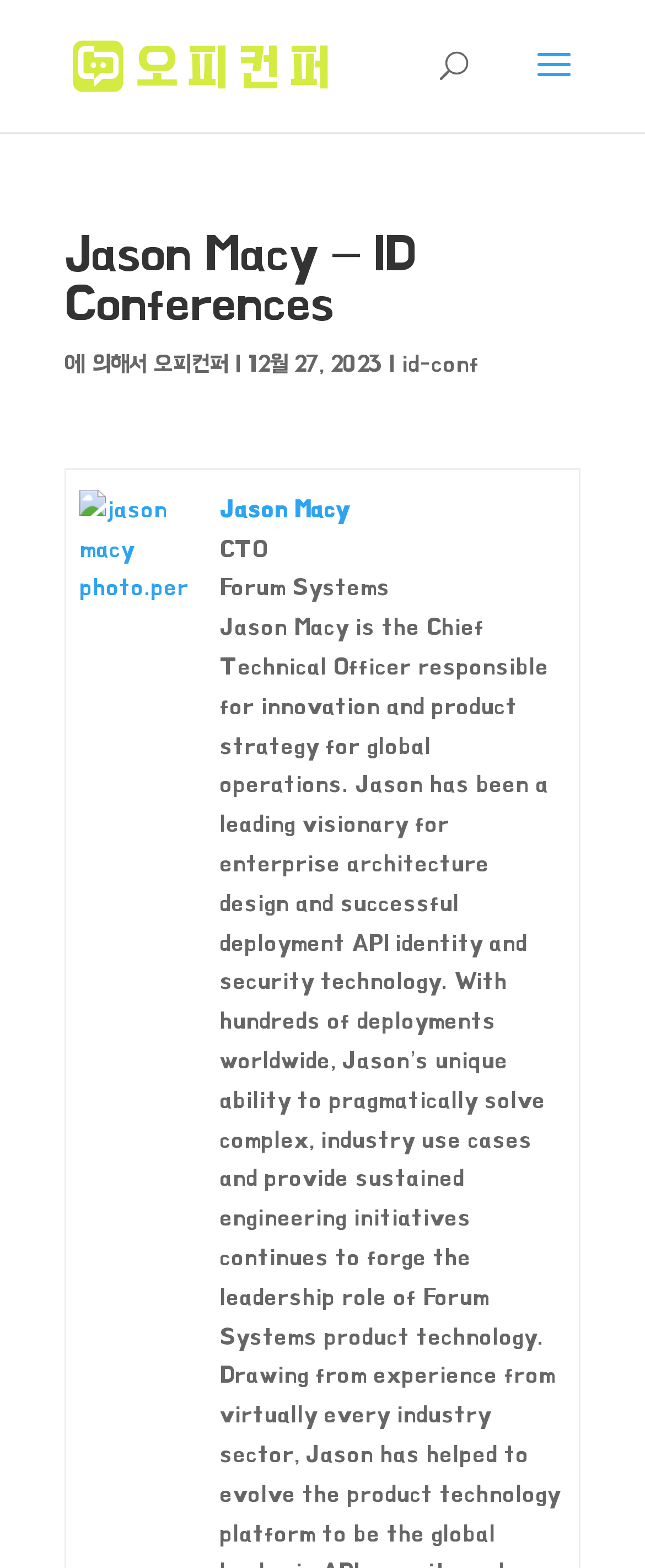Please answer the following query using a single word or phrase: 
What is the date mentioned on the webpage?

December 27, 2023